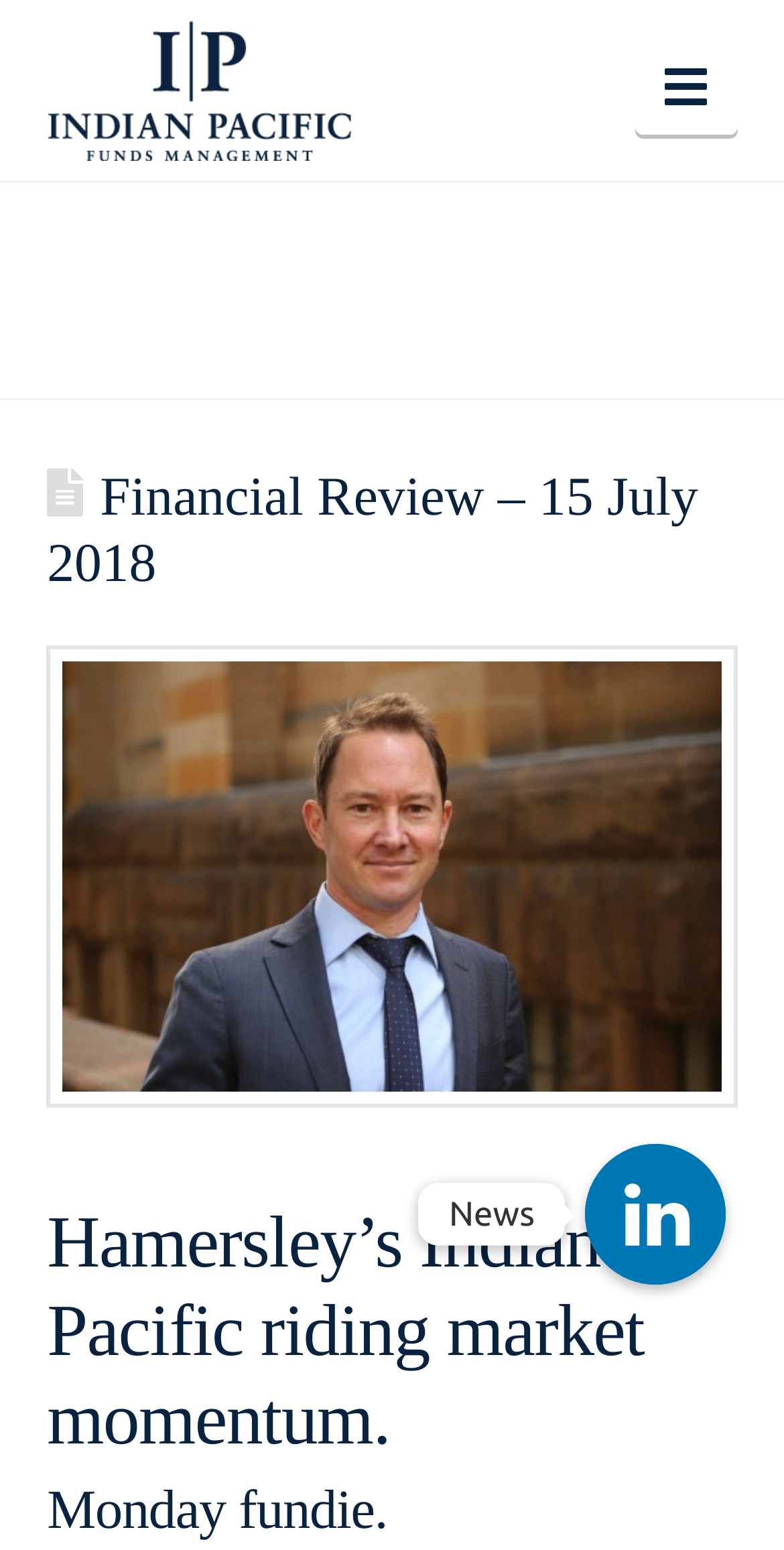How many headings are there on the webpage?
Look at the image and answer with only one word or phrase.

3